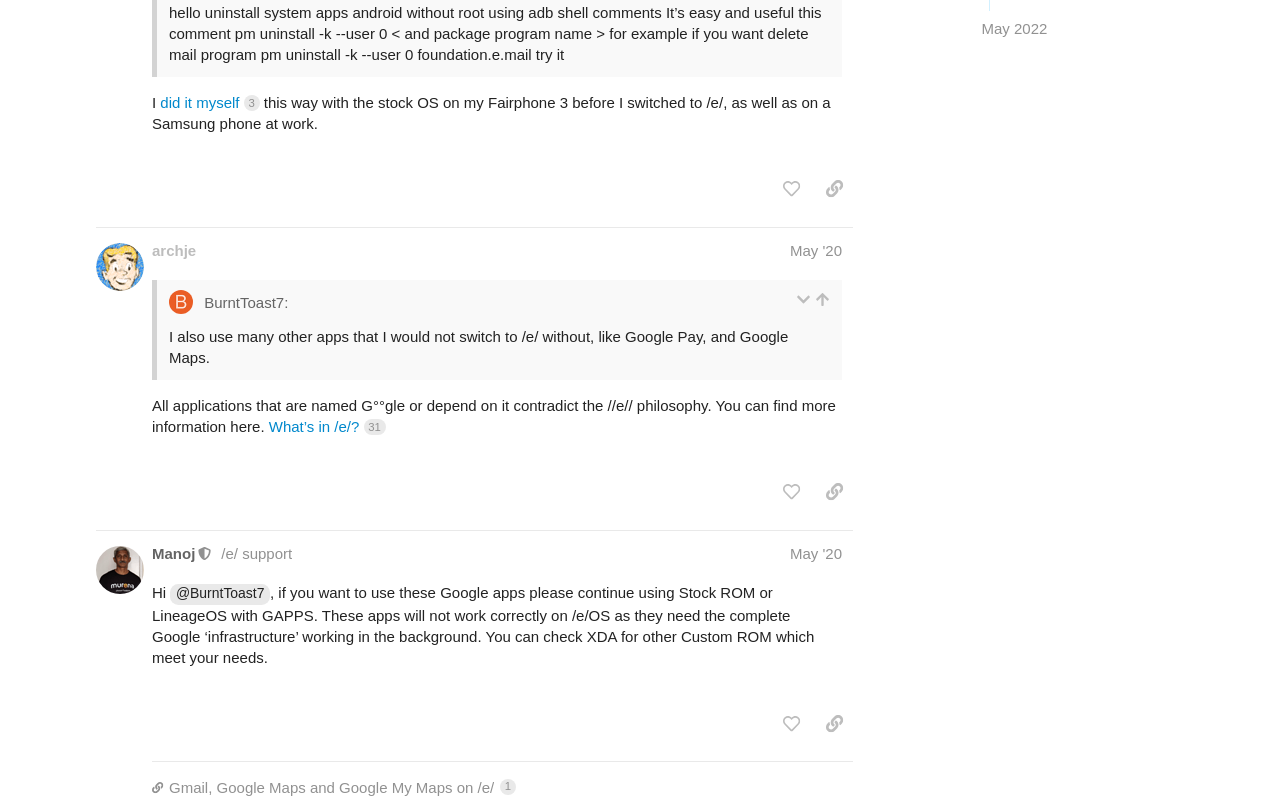Identify the bounding box for the UI element specified in this description: "Wrong Real location". The coordinates must be four float numbers between 0 and 1, formatted as [left, top, right, bottom].

[0.083, 0.464, 0.204, 0.525]